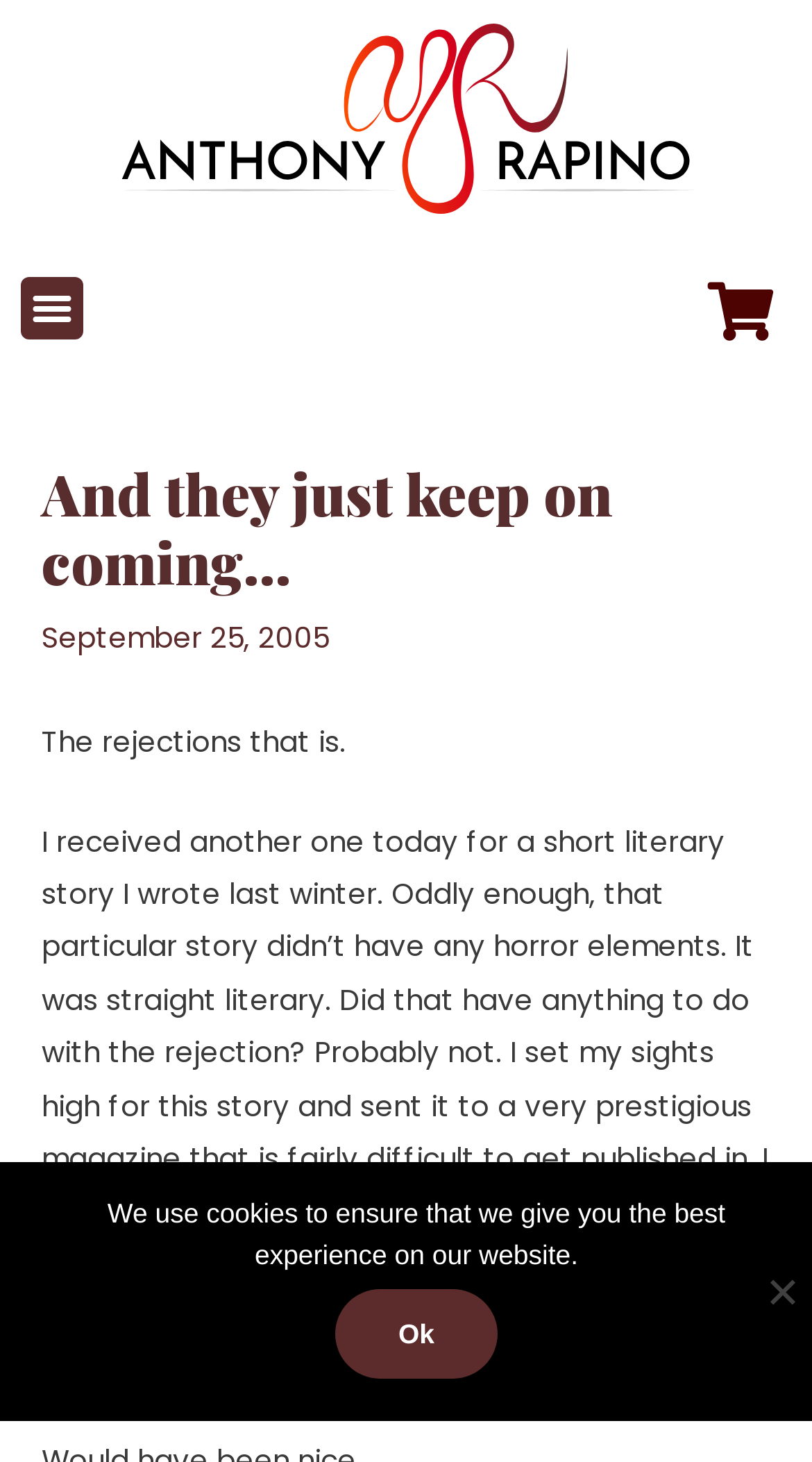With reference to the screenshot, provide a detailed response to the question below:
What type of story did the author write last winter?

The type of story the author wrote last winter can be found in the static text element that mentions the author receiving a rejection for a short literary story. The text says 'that particular story didn’t have any horror elements. It was straight literary', indicating that the story was a literary story, not a horror story.